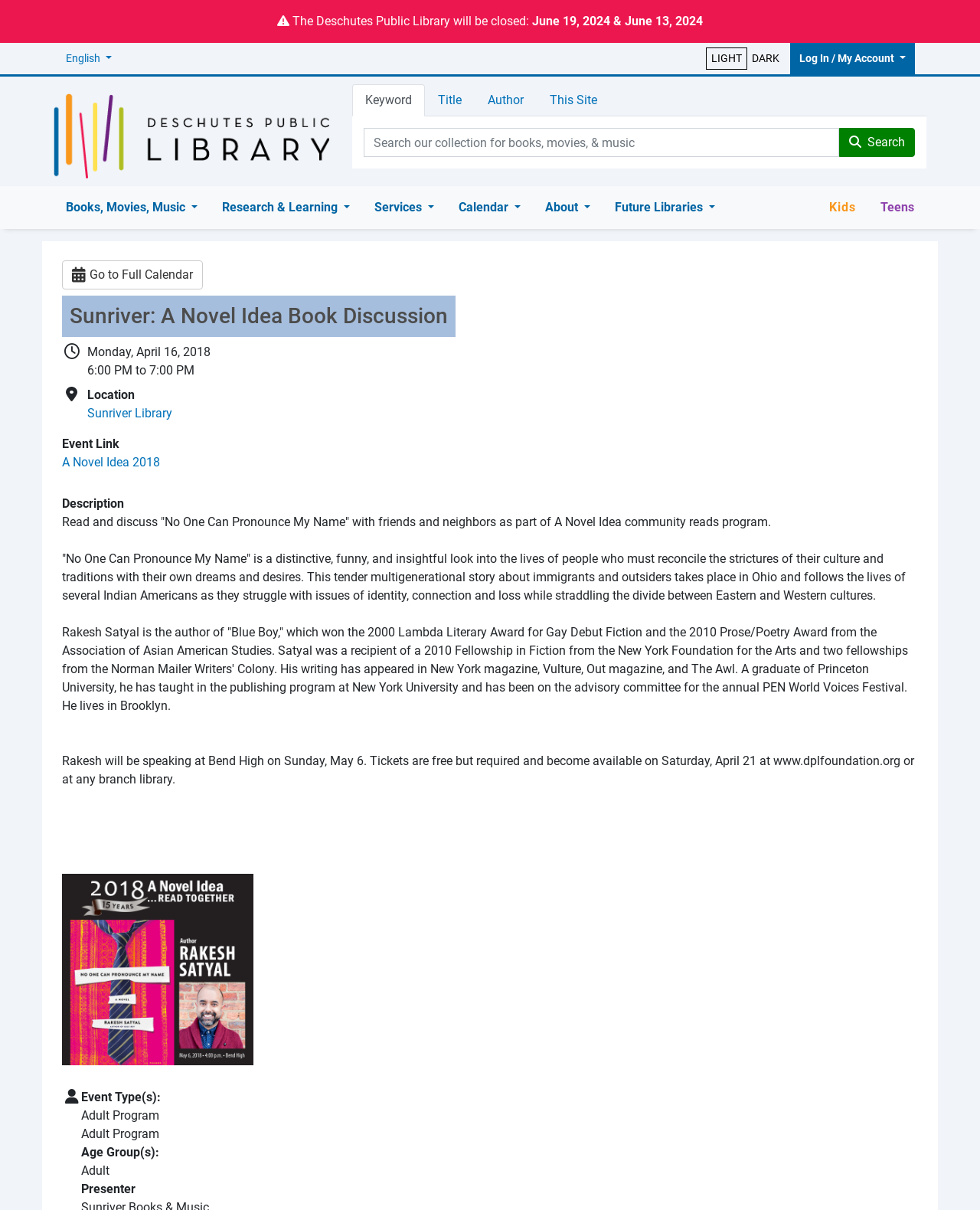Identify the bounding box coordinates of the region I need to click to complete this instruction: "Explore books, movies, music".

[0.055, 0.154, 0.214, 0.189]